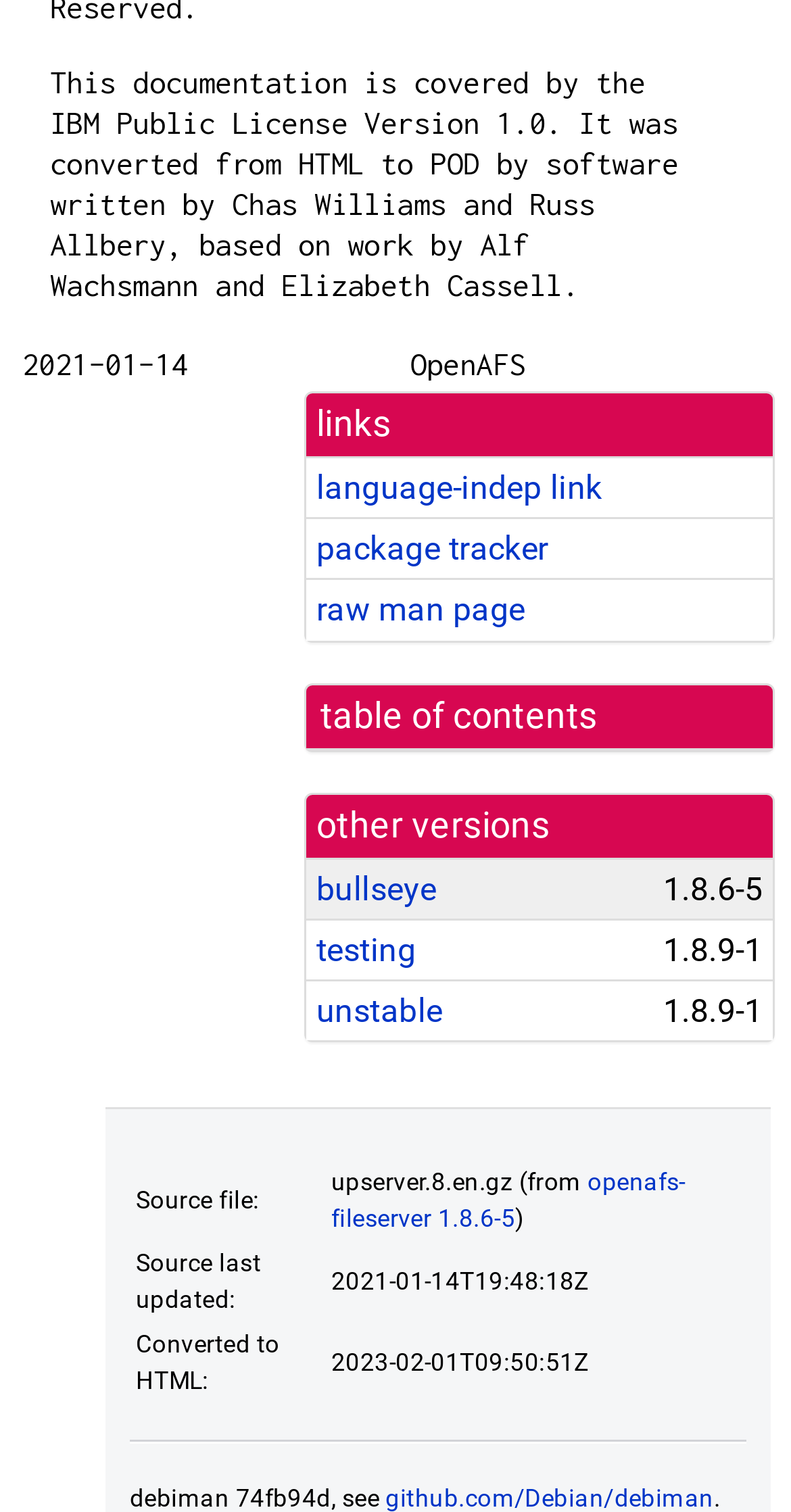Please provide a detailed answer to the question below based on the screenshot: 
What is the license covering this documentation?

This answer can be obtained by reading the static text at the top of the webpage, which states 'This documentation is covered by the IBM Public License Version 1.0.'